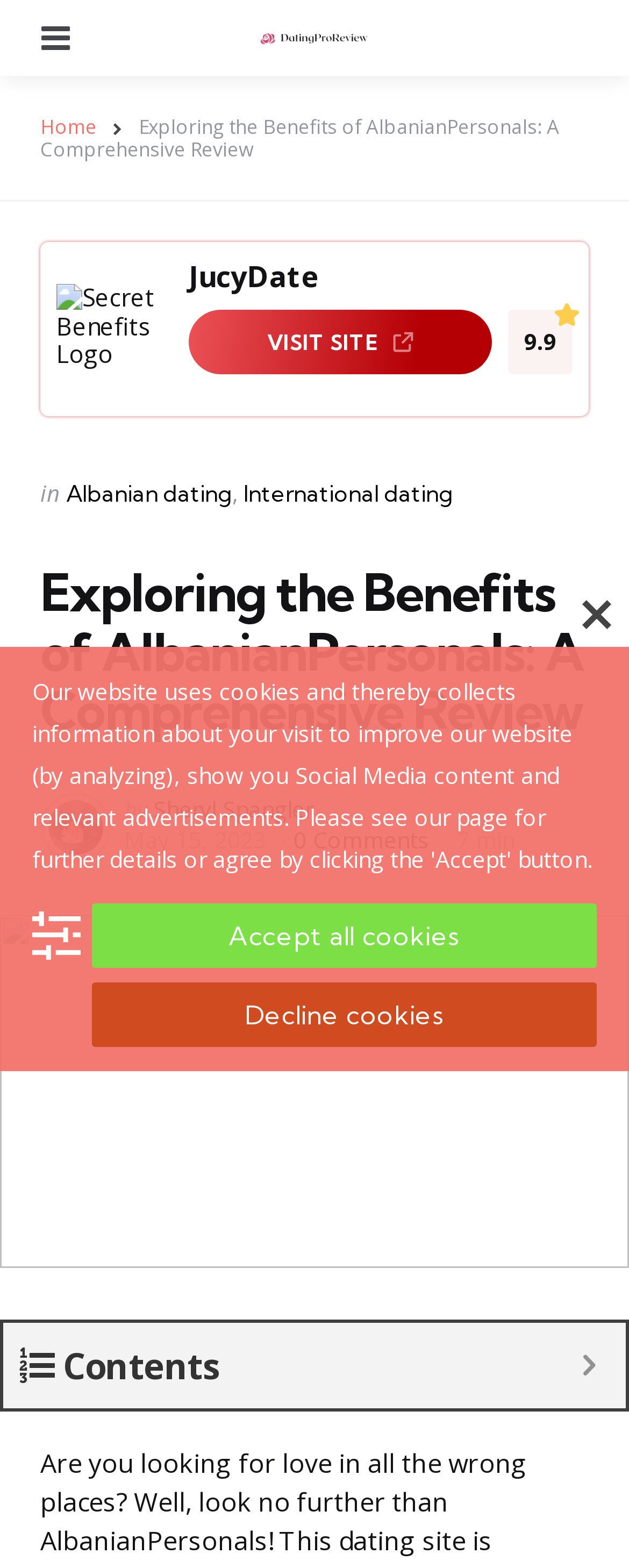Provide an in-depth caption for the elements present on the webpage.

The webpage is a review of AlbanianPersonals, a dating site. At the top, there is a menu and a link to the website "datingproreview.com" with an accompanying image. Below this, there is a heading that reads "Exploring the Benefits of AlbanianPersonals: A Comprehensive Review". 

To the left of the heading, there are categories listed, including "Albanian dating" and "International dating". The review itself is divided into sections, with a heading that repeats the title of the review. The author of the review, Sheryl Spangler, is credited, along with the date of the review, May 15, 2023. 

There is an image of the author, and a link to leave a comment. The review is estimated to take 7 minutes to read. Below the review, there is a figure that takes up the full width of the page. 

On the right-hand side, there is a sidebar with a "Top Pick" section that recommends visiting Secret Benefits, accompanied by the Secret Benefits logo. There is also a recommendation for JucyDate, with a "VISIT SITE" button. A rating of 9.9 is displayed below. 

At the bottom of the page, there is a cookie consent notification with buttons to accept or decline cookies, as well as a close box icon.